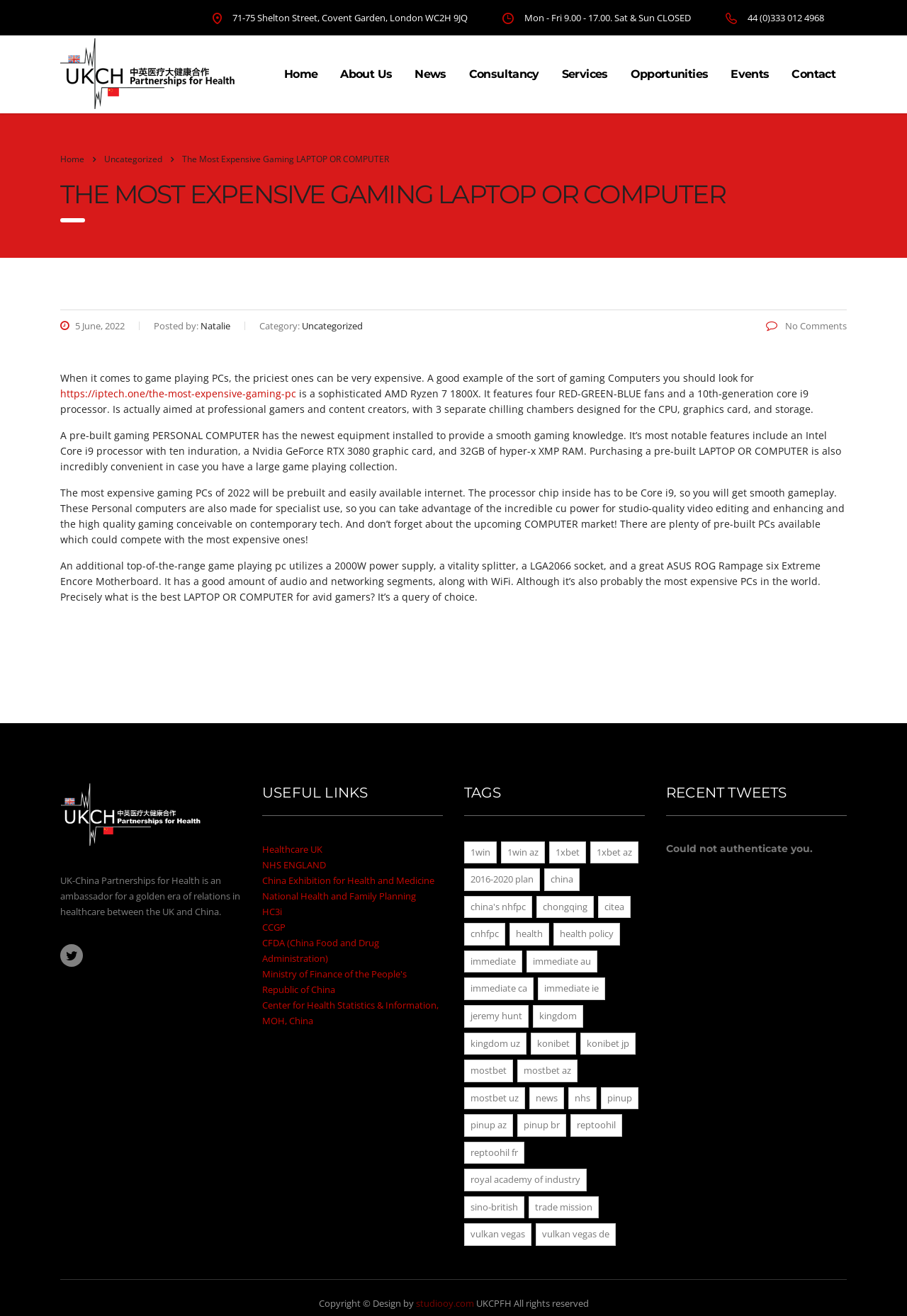Based on the description "reptoohil FR", find the bounding box of the specified UI element.

[0.512, 0.867, 0.578, 0.884]